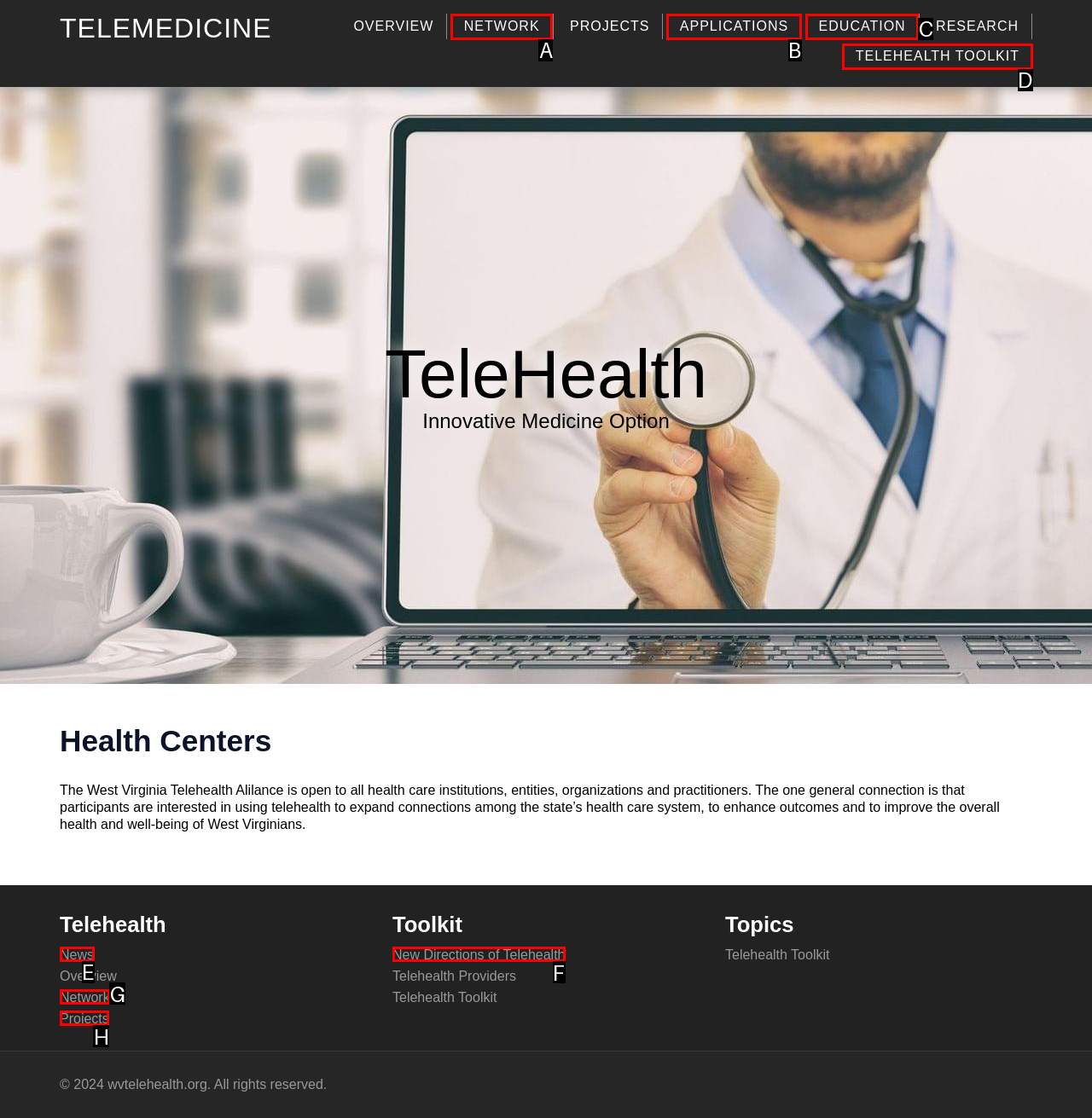Which UI element should be clicked to perform the following task: Click on BrokerCheck? Answer with the corresponding letter from the choices.

None